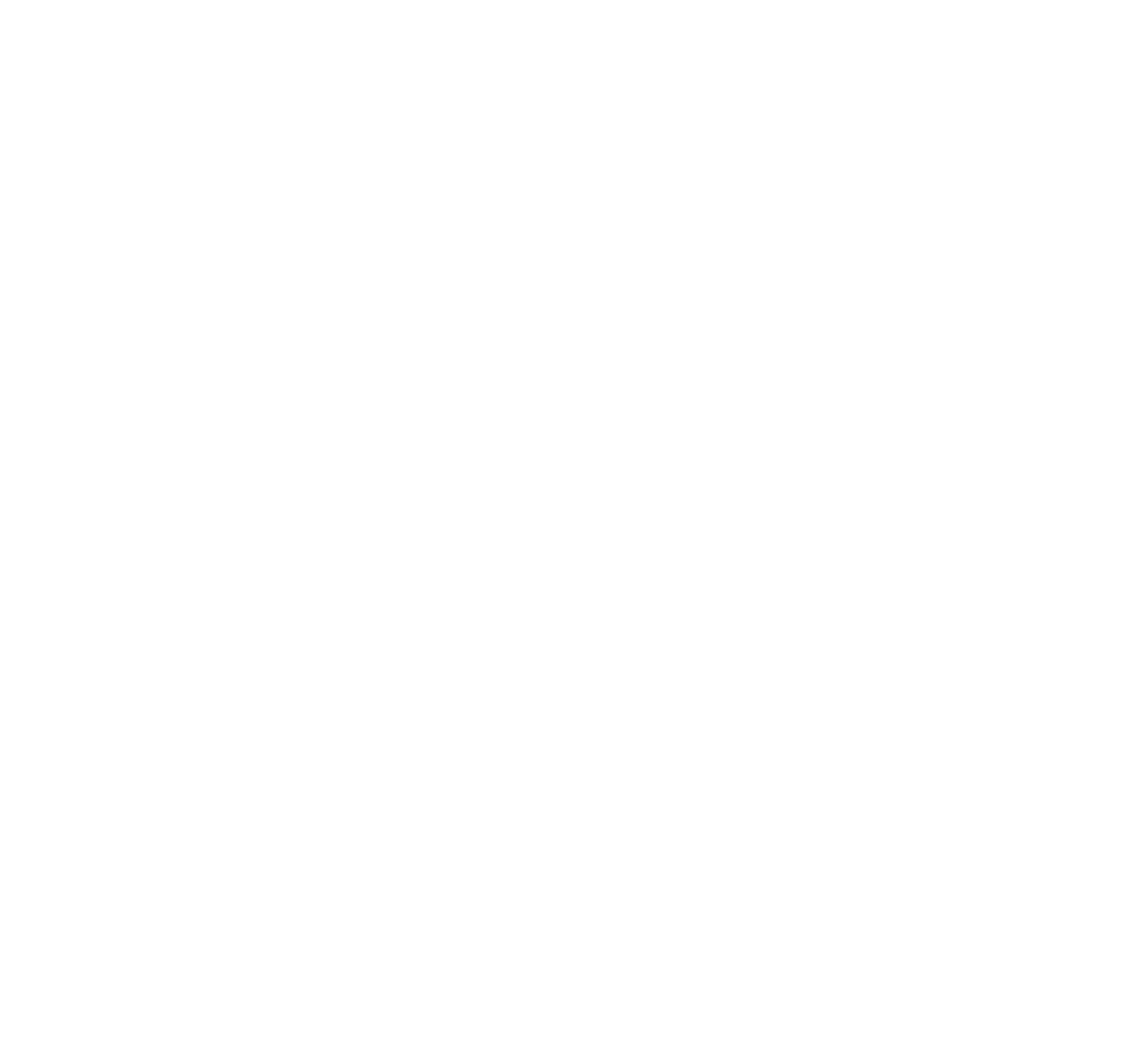Determine the bounding box for the UI element as described: "parent_node: E-mail* name="c_email" placeholder="E-mail"". The coordinates should be represented as four float numbers between 0 and 1, formatted as [left, top, right, bottom].

[0.342, 0.363, 0.586, 0.401]